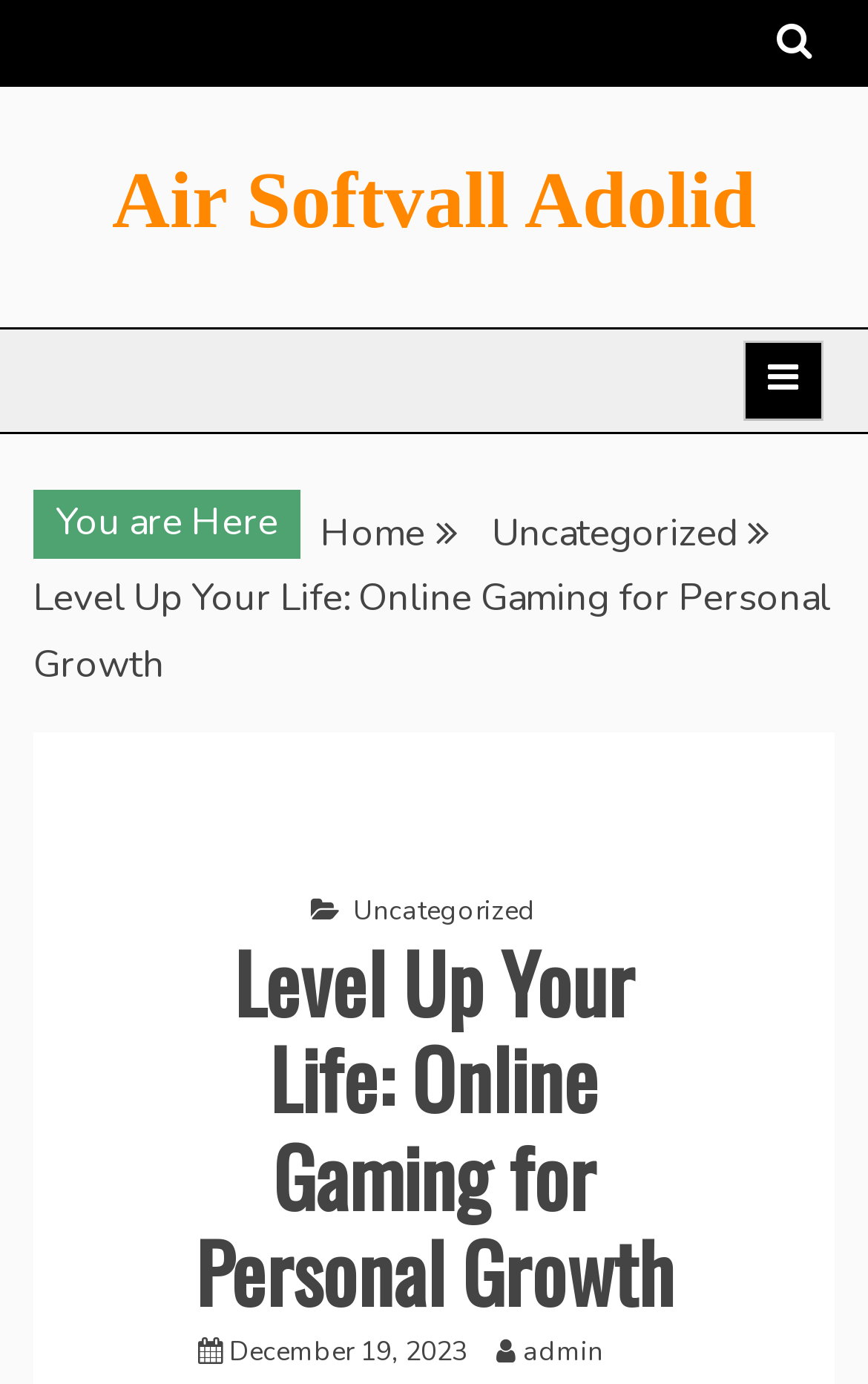What is the text of the static text element? Examine the screenshot and reply using just one word or a brief phrase.

You are Here